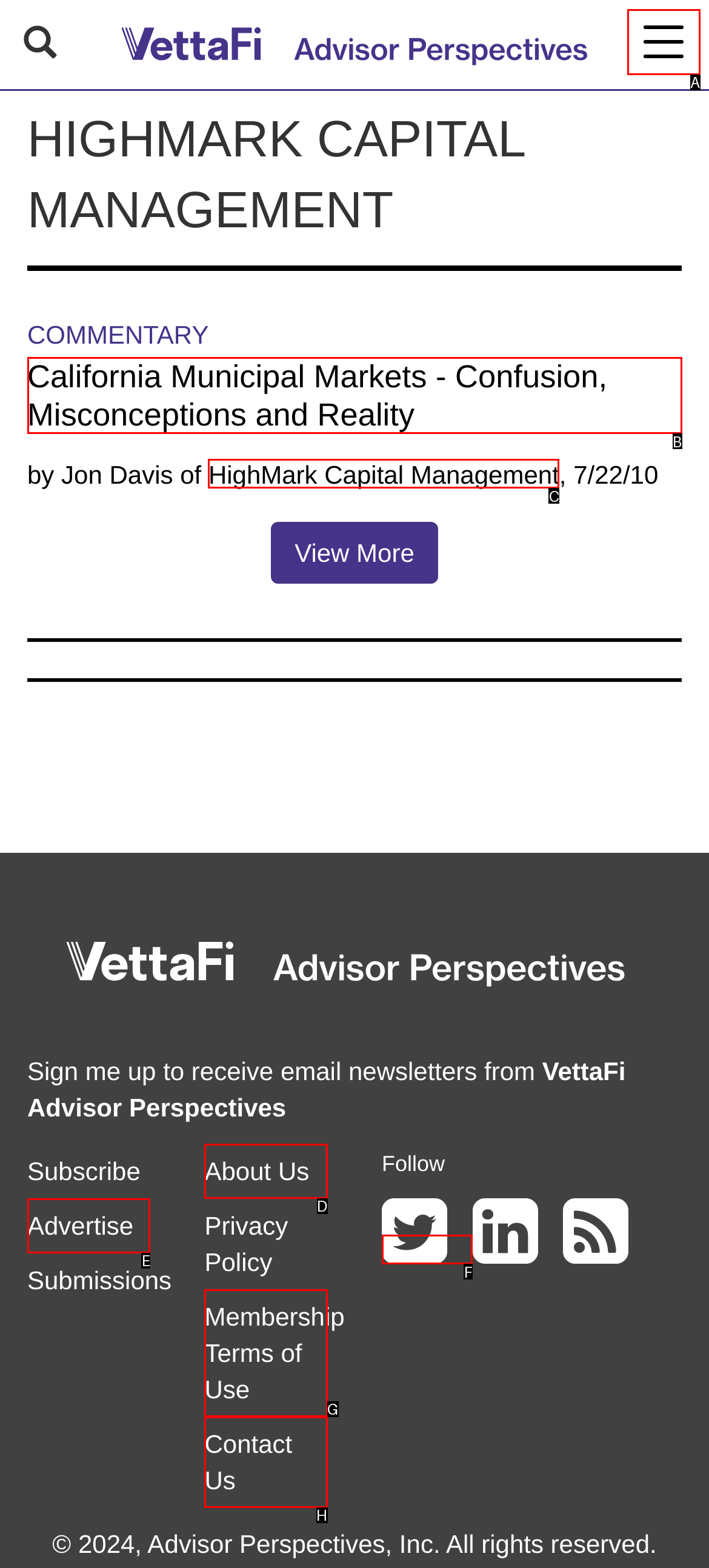Identify the option that corresponds to the description: parent_node: Follow 
Provide the letter of the matching option from the available choices directly.

F